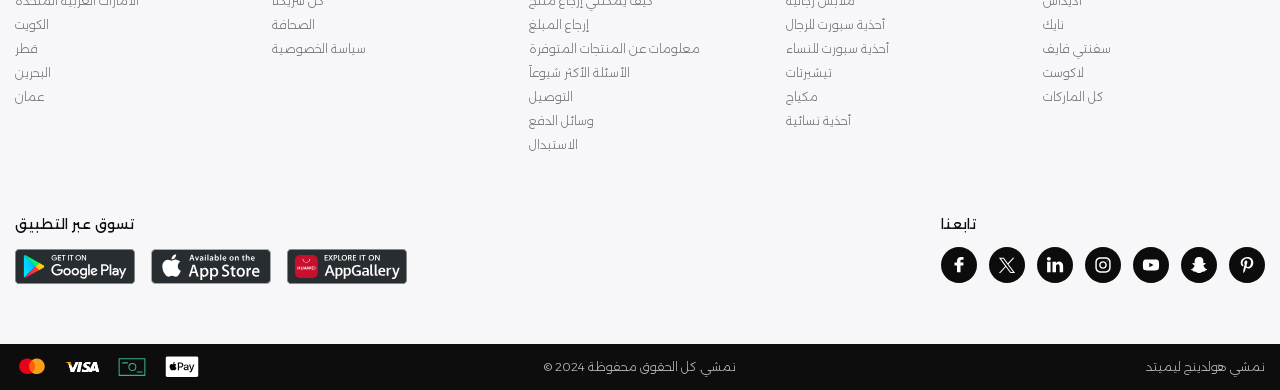Please identify the bounding box coordinates of the area that needs to be clicked to follow this instruction: "Follow on Facebook".

[0.735, 0.632, 0.763, 0.725]